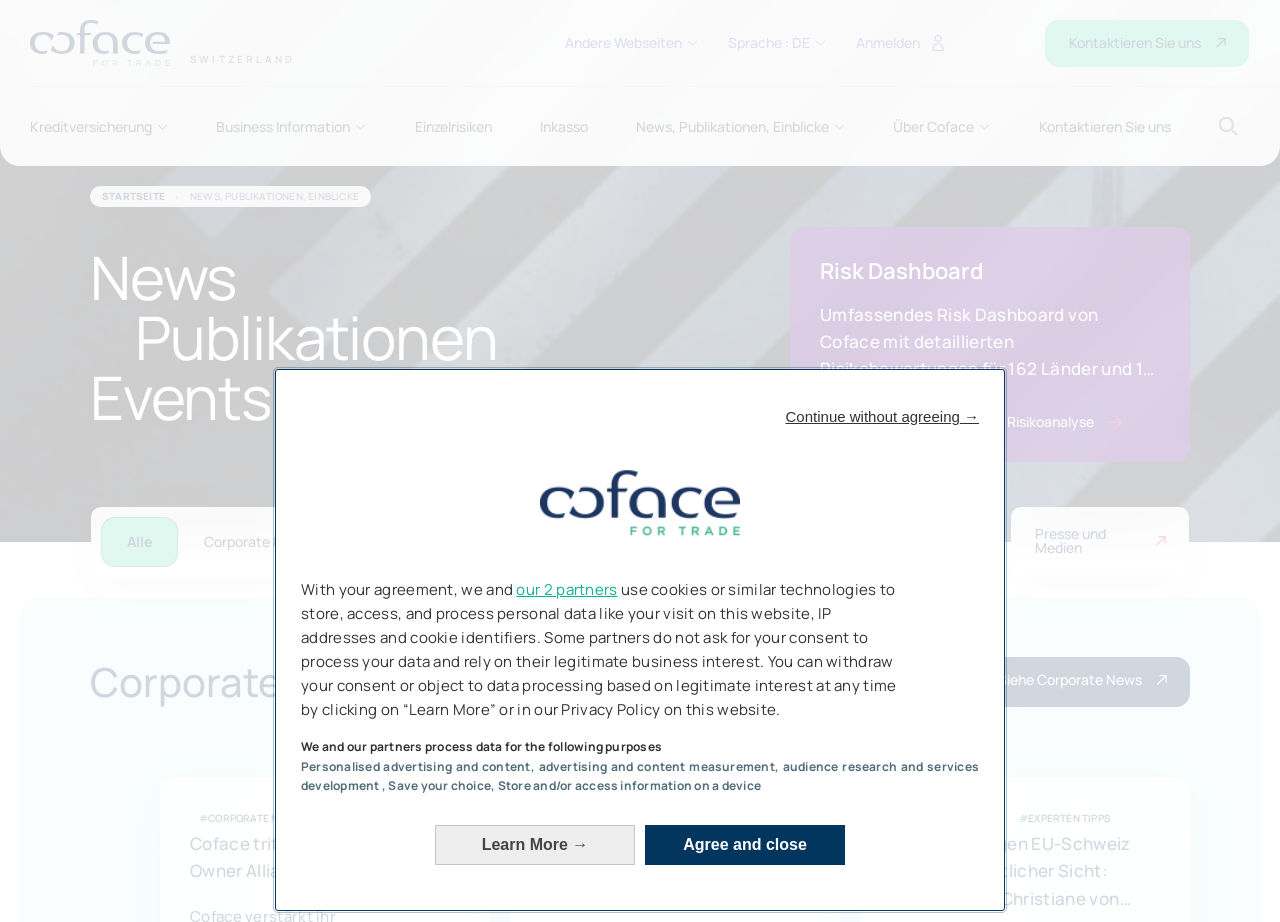Provide the bounding box coordinates for the area that should be clicked to complete the instruction: "Go to 'News, Publikationen, Einblicke'".

[0.497, 0.13, 0.66, 0.145]